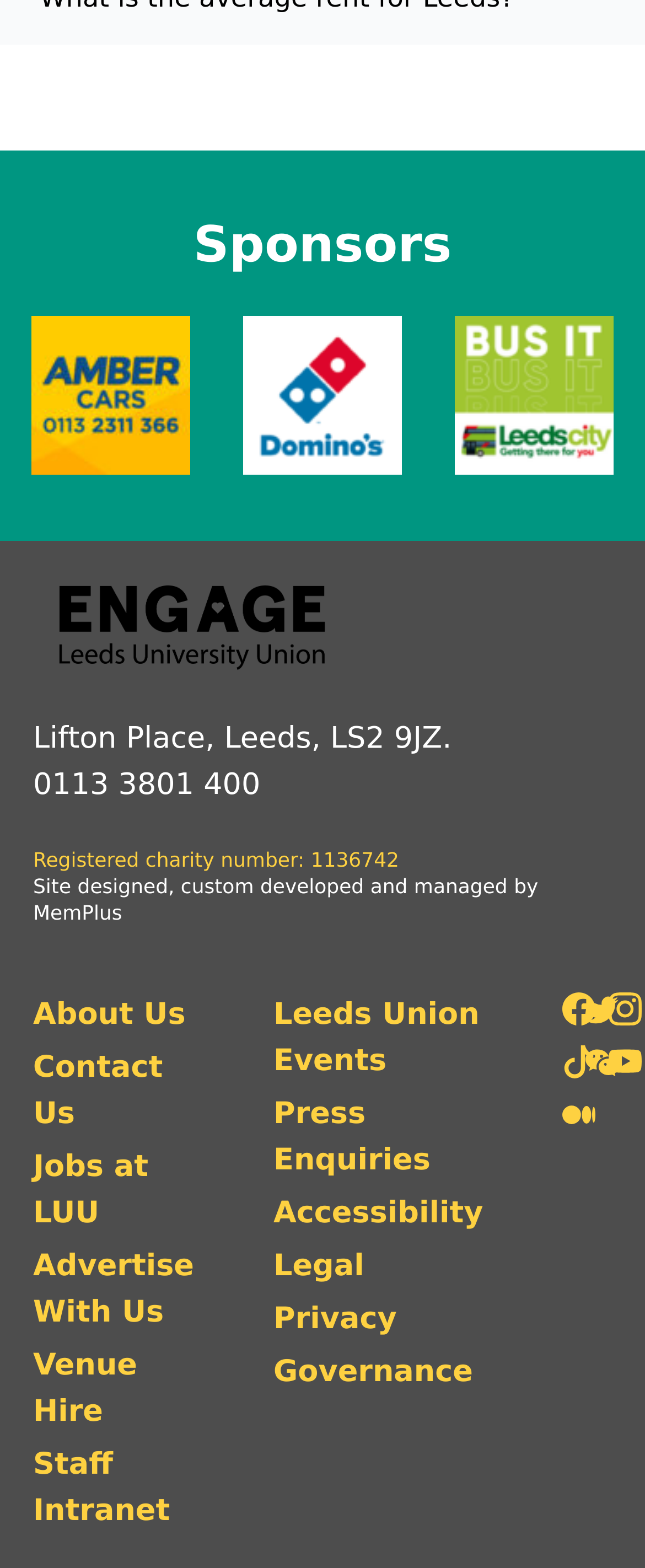How many links are there in the footer section? Examine the screenshot and reply using just one word or a brief phrase.

14